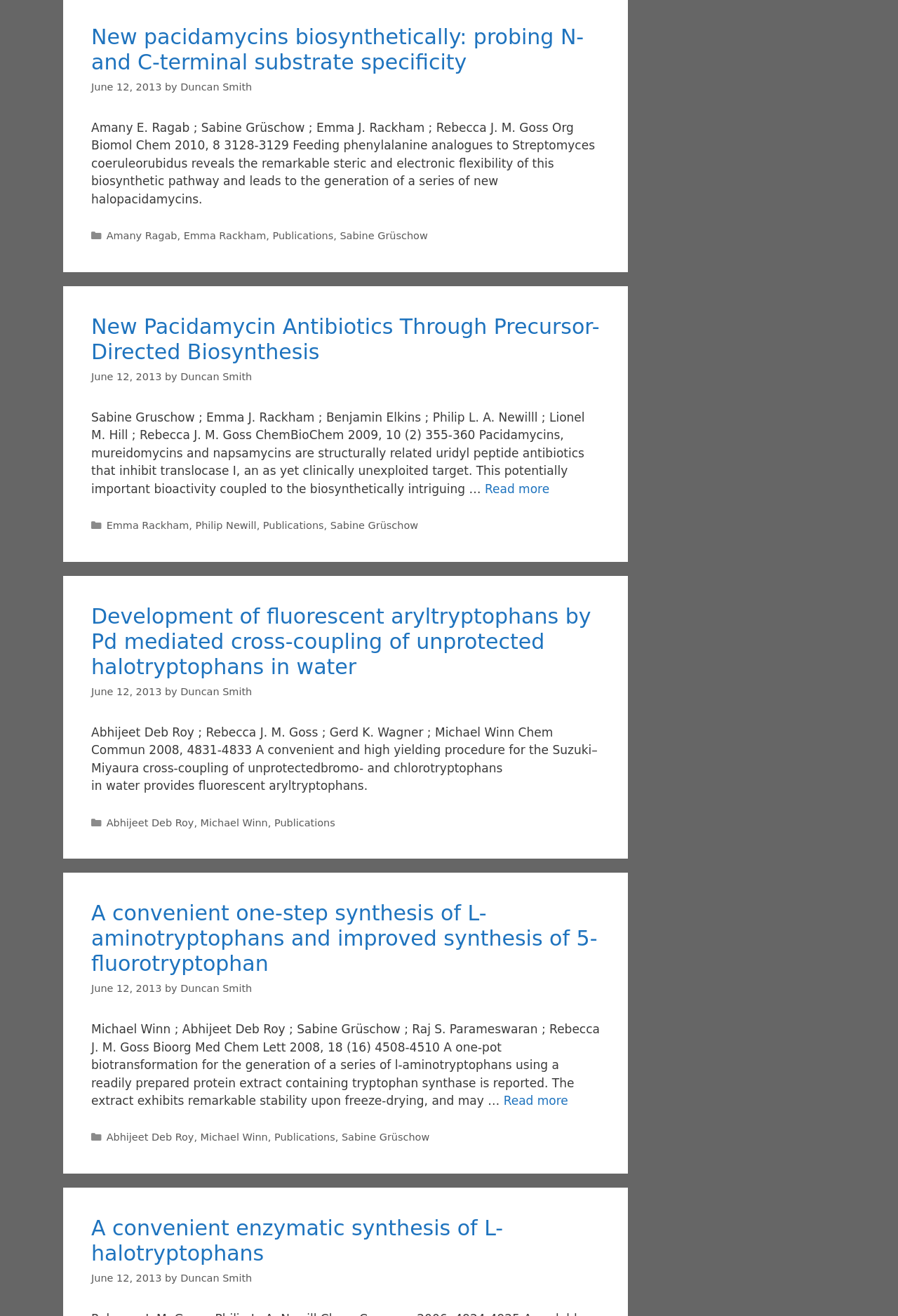How many authors are mentioned in the third article?
Refer to the image and provide a one-word or short phrase answer.

4